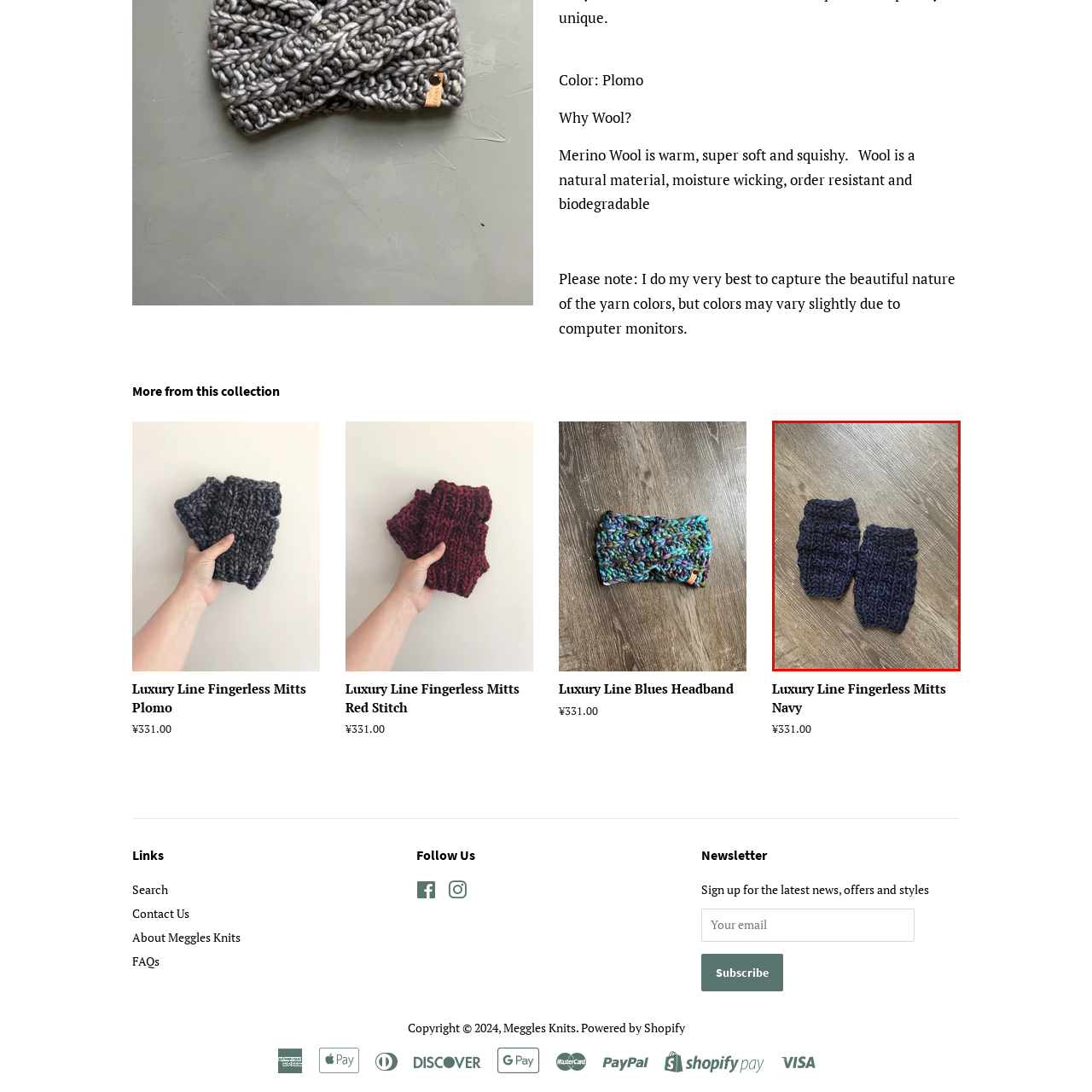What is the purpose of the gathered cuff?
Observe the image within the red bounding box and give a detailed and thorough answer to the question.

According to the caption, the gathered cuff 'ensures a snug fit', implying that its purpose is to provide a comfortable and secure fit for the wearer's hands.